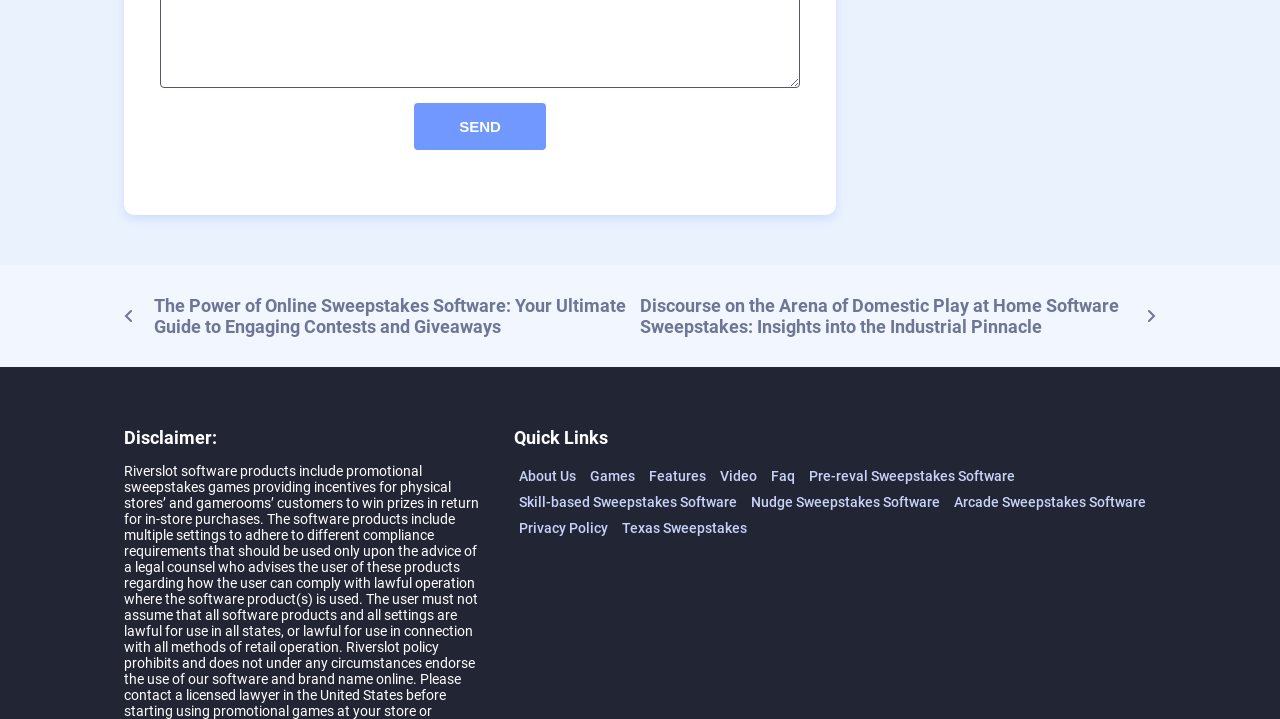Please identify the bounding box coordinates of the area that needs to be clicked to fulfill the following instruction: "Learn about Skill-based Sweepstakes Software."

[0.405, 0.688, 0.576, 0.71]